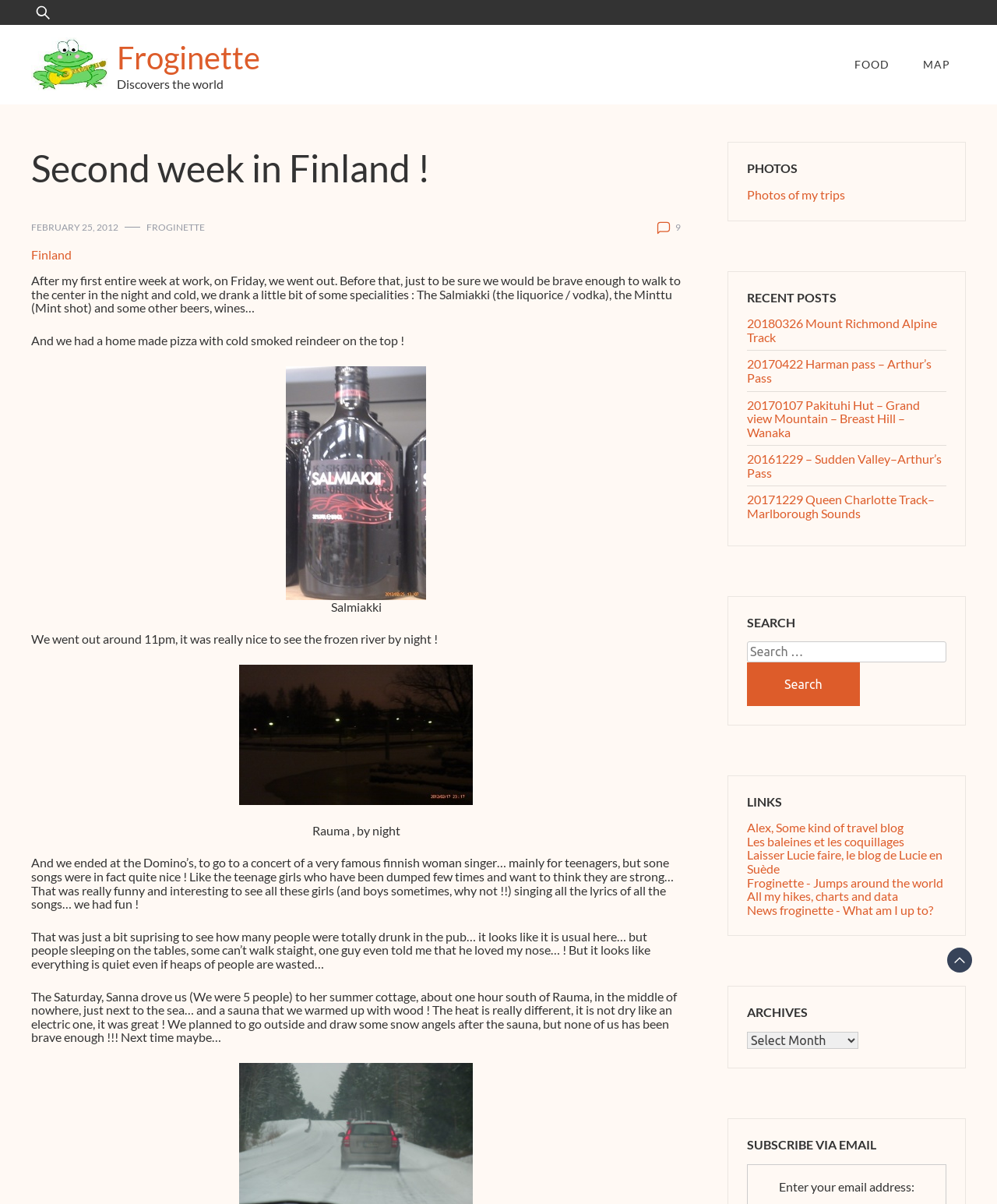Identify the bounding box coordinates for the element you need to click to achieve the following task: "Search for something". Provide the bounding box coordinates as four float numbers between 0 and 1, in the form [left, top, right, bottom].

[0.031, 0.0, 0.969, 0.021]